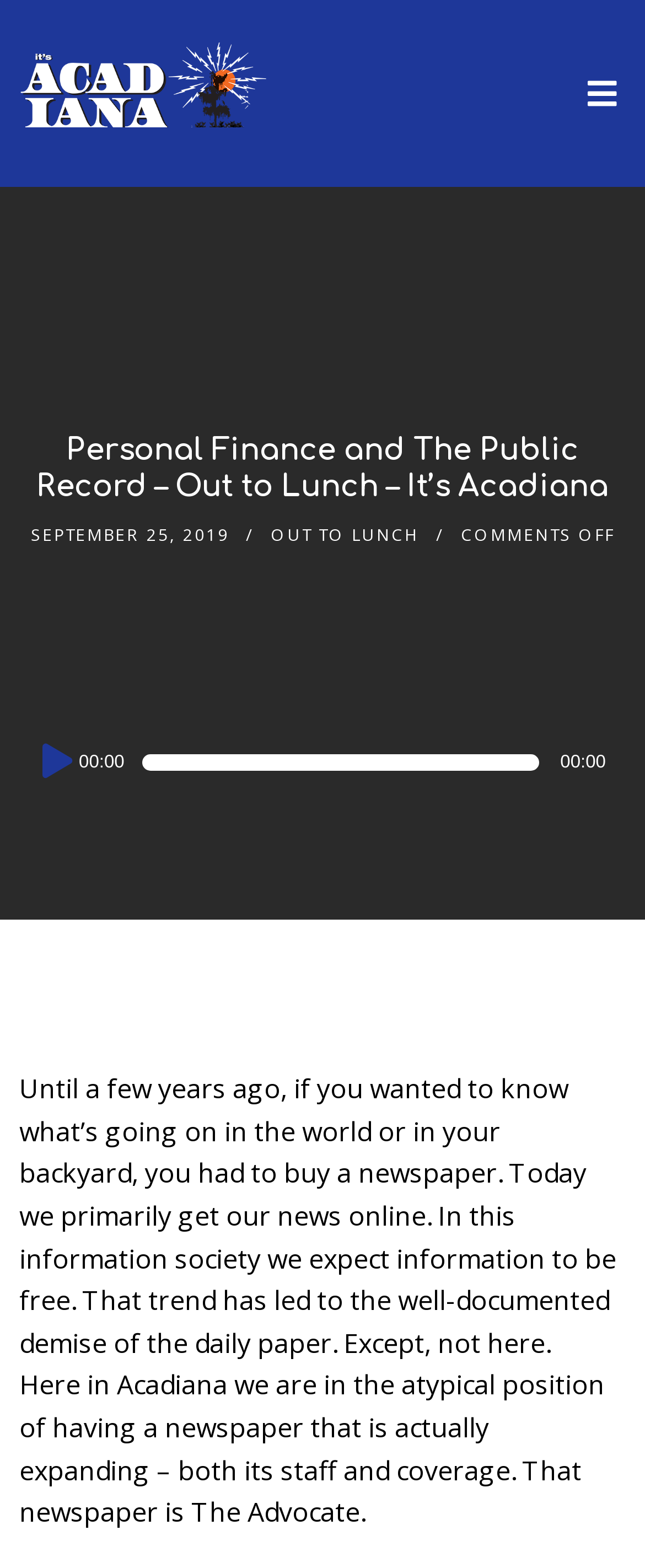Offer a meticulous description of the webpage's structure and content.

The webpage appears to be an article or blog post about the state of newspapers in the digital age, with a focus on the Acadiana region. At the top of the page, there is a heading that reads "It's Acadiana" accompanied by an image, which is also a link. Below this, there is a larger heading that reads "Personal Finance and The Public Record – Out to Lunch – It’s Acadiana".

On the same level as the larger heading, there are three elements aligned horizontally: a date "SEPTEMBER 25, 2019", a link "OUT TO LUNCH", and a text "COMMENTS OFF". 

Below these elements, there is an audio player with a play button, a timer, and a time slider. The audio player takes up most of the width of the page.

The main content of the article is divided into two paragraphs. The first paragraph starts with the sentence "Until a few years ago, if you wanted to know what’s going on in the world or in your backyard, you had to buy a newspaper." and discusses the shift from print to online news. The second paragraph begins with "Here in Acadiana we are in the atypical position of having a newspaper that is actually expanding – both its staff and coverage." and highlights the exception of The Advocate newspaper in the Acadiana region.